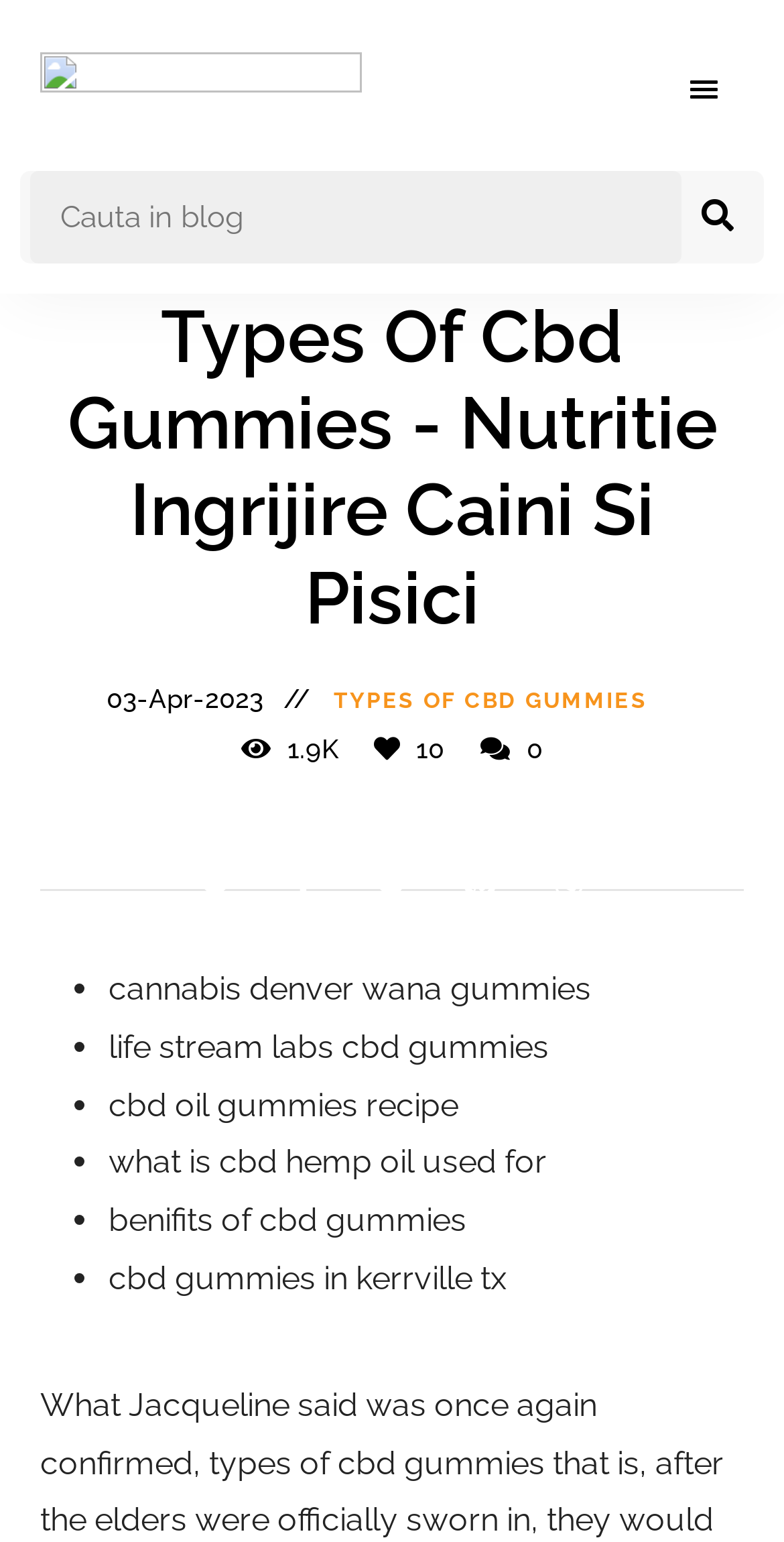Please provide a comprehensive response to the question below by analyzing the image: 
What is the purpose of the search box?

I found the purpose of the search box by looking at the search box element, where I found the text 'Cauta in blog', which means 'Search in blog'.